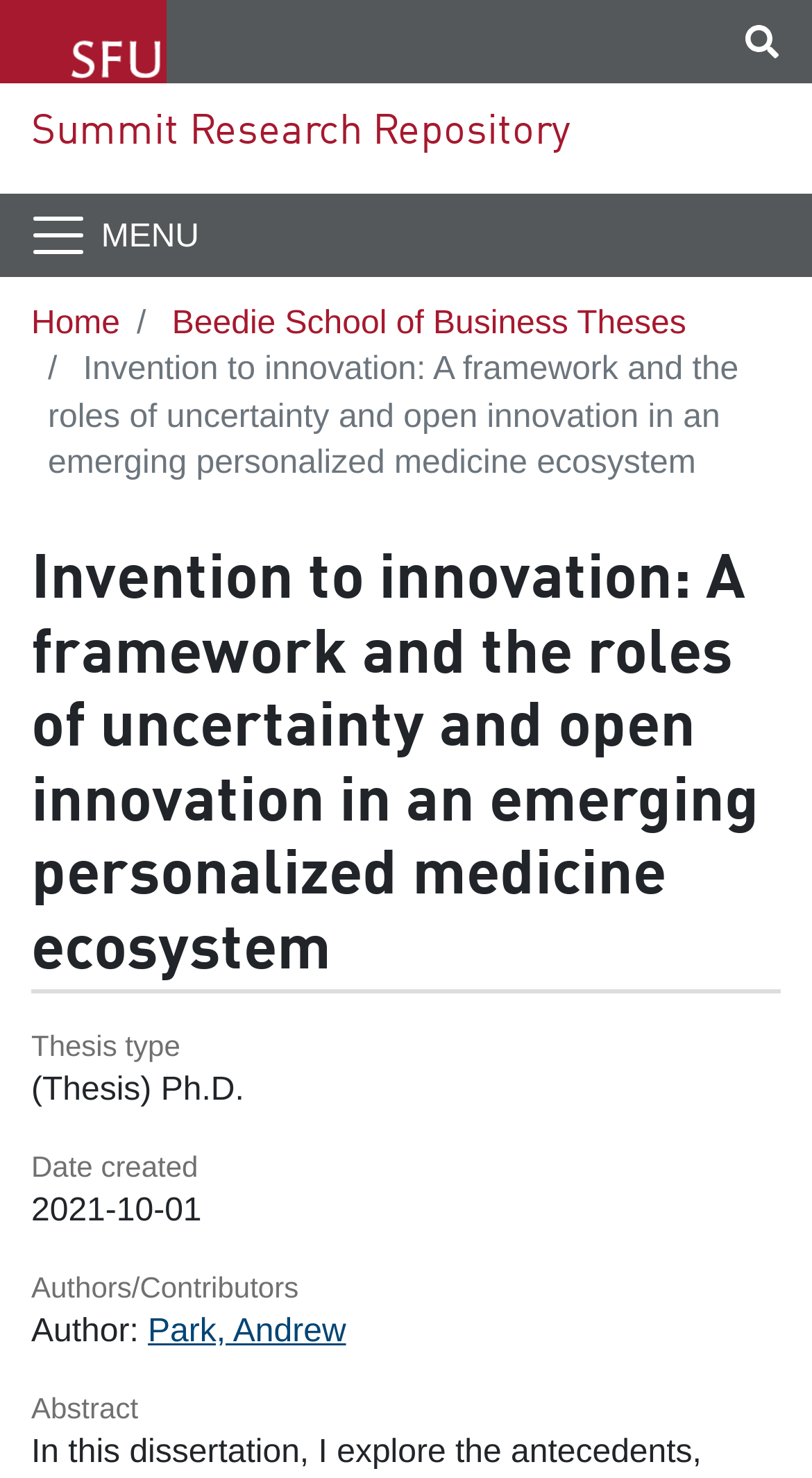Can you extract the primary headline text from the webpage?

Invention to innovation: A framework and the roles of uncertainty and open innovation in an emerging personalized medicine ecosystem